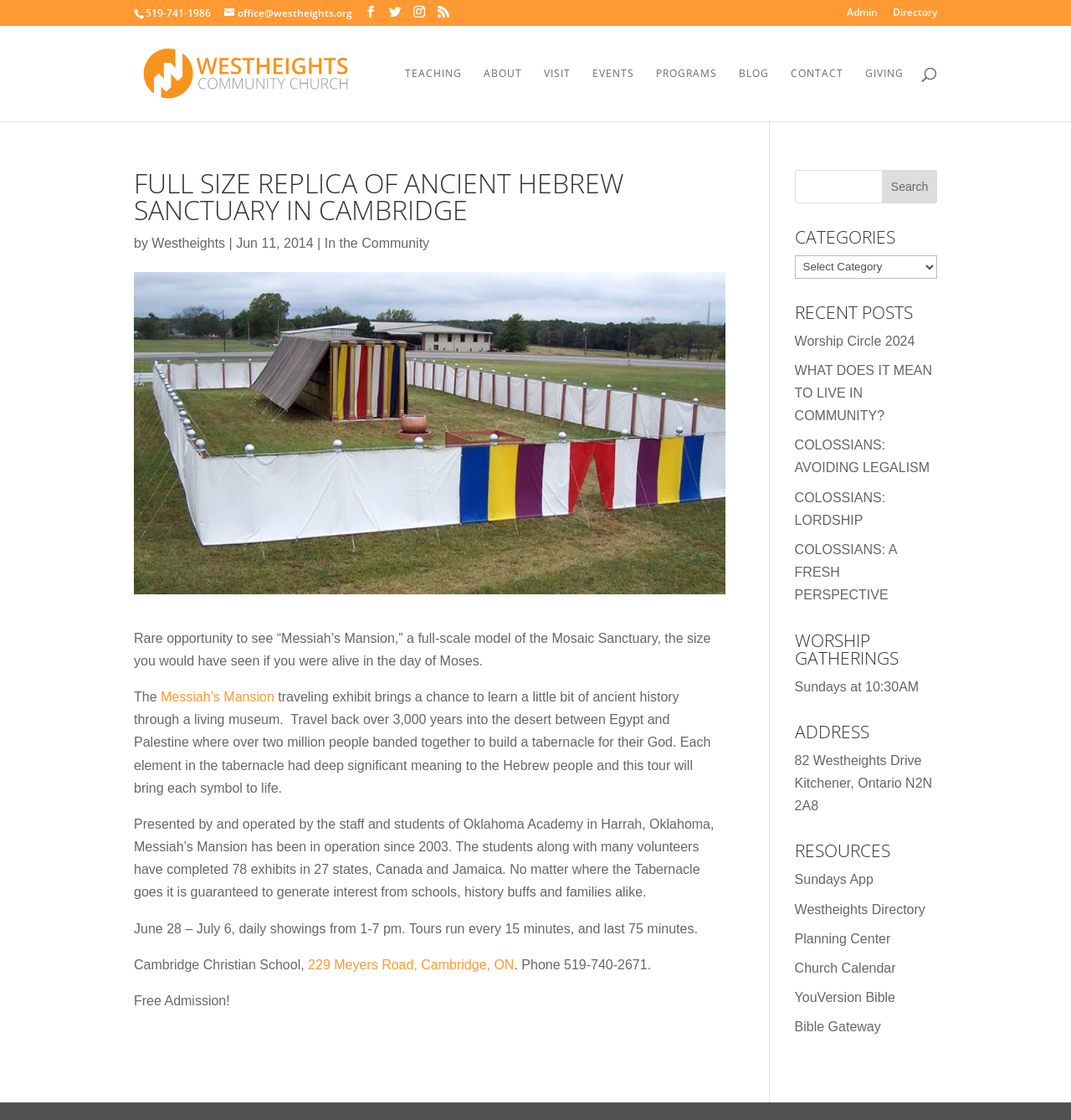Please provide the main heading of the webpage content.

FULL SIZE REPLICA OF ANCIENT HEBREW SANCTUARY IN CAMBRIDGE